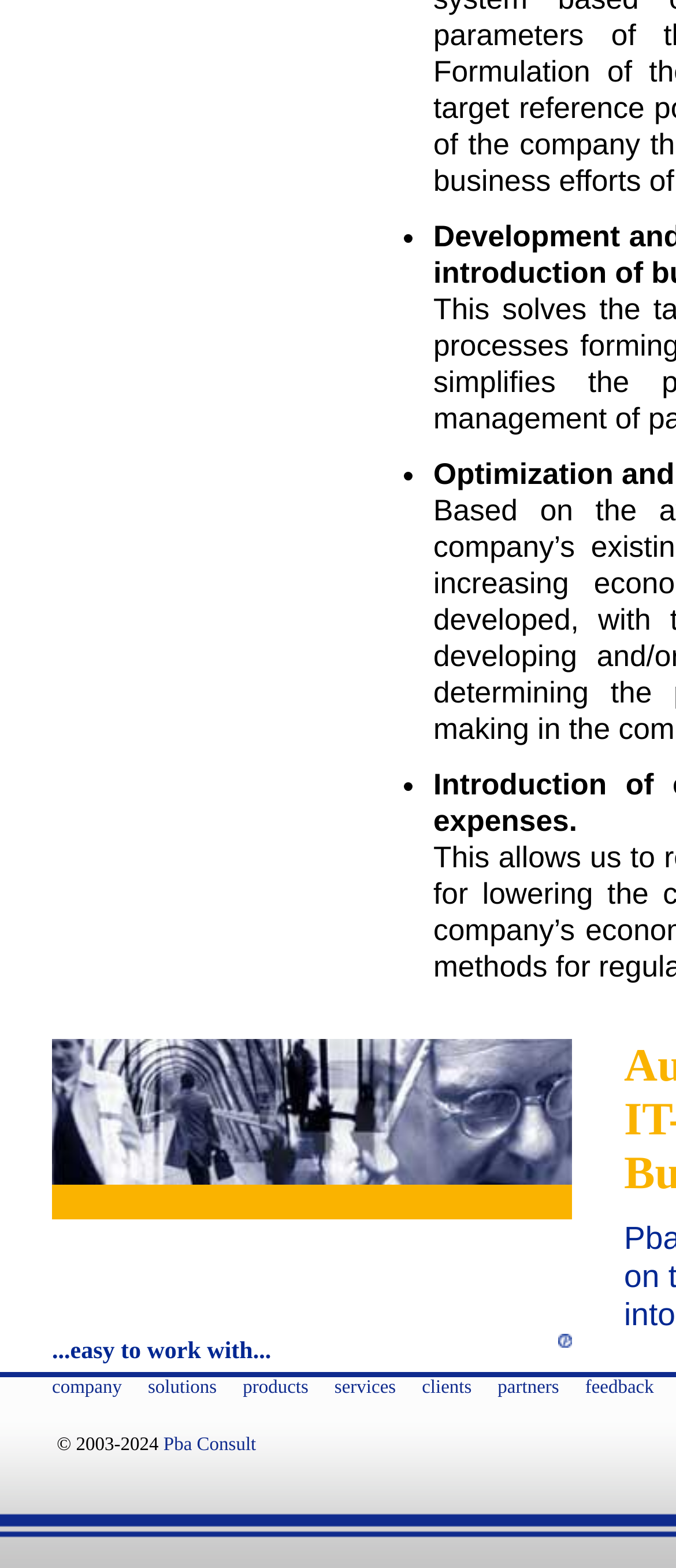Using the webpage screenshot, find the UI element described by Pba Consult. Provide the bounding box coordinates in the format (top-left x, top-left y, bottom-right x, bottom-right y), ensuring all values are floating point numbers between 0 and 1.

[0.242, 0.915, 0.379, 0.928]